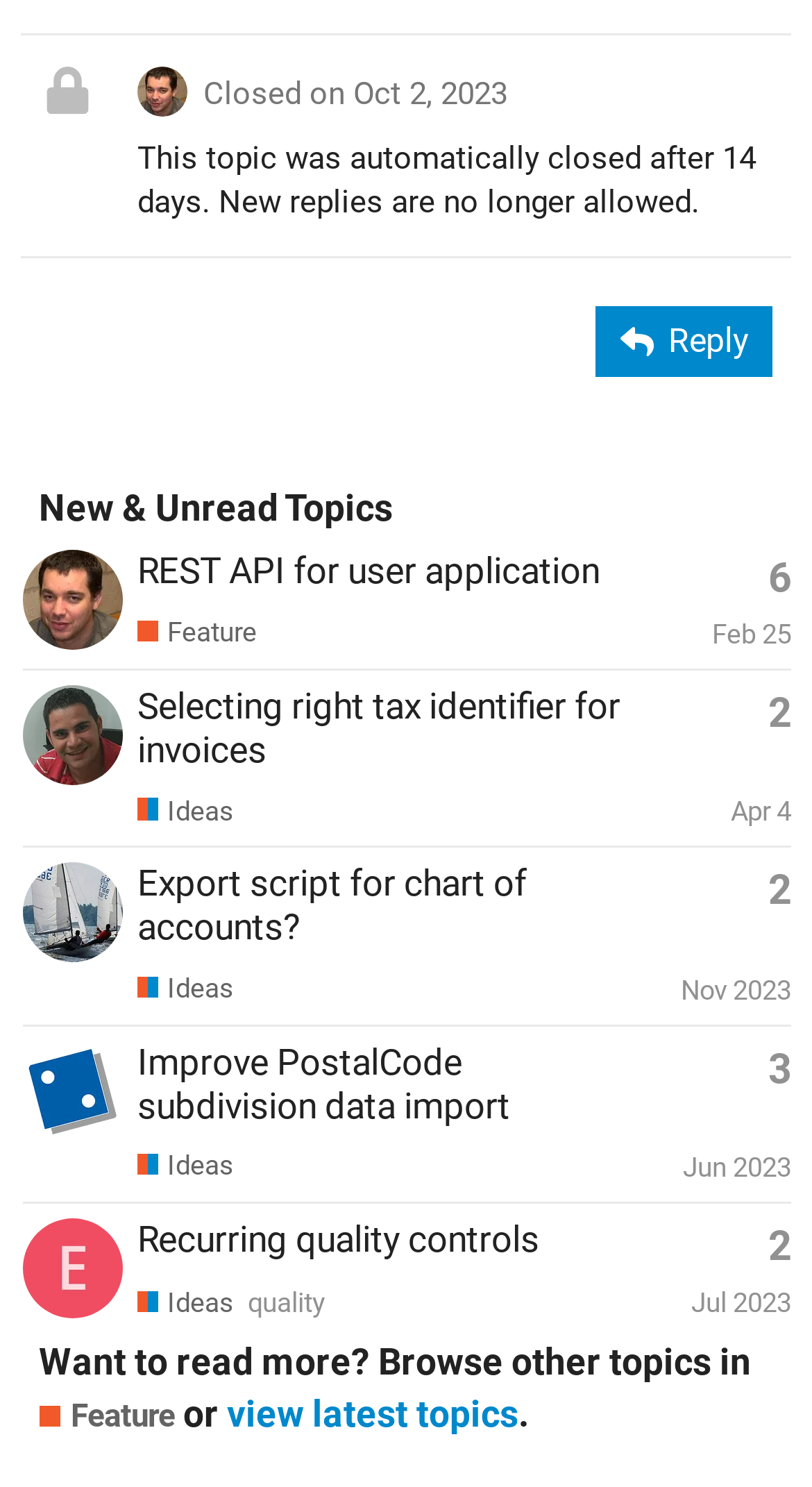What is the category of the fourth topic?
Based on the visual, give a brief answer using one word or a short phrase.

Ideas